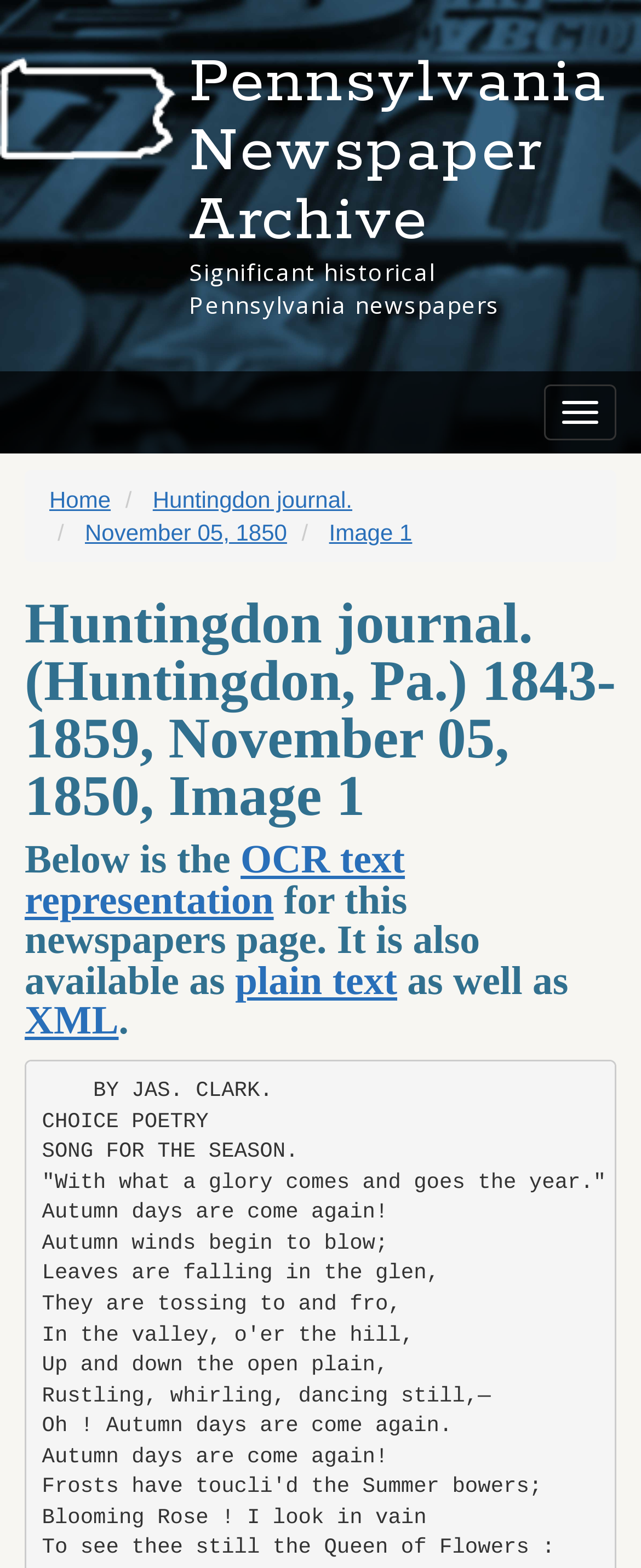Highlight the bounding box coordinates of the element you need to click to perform the following instruction: "View Huntingdon journal."

[0.238, 0.31, 0.55, 0.327]